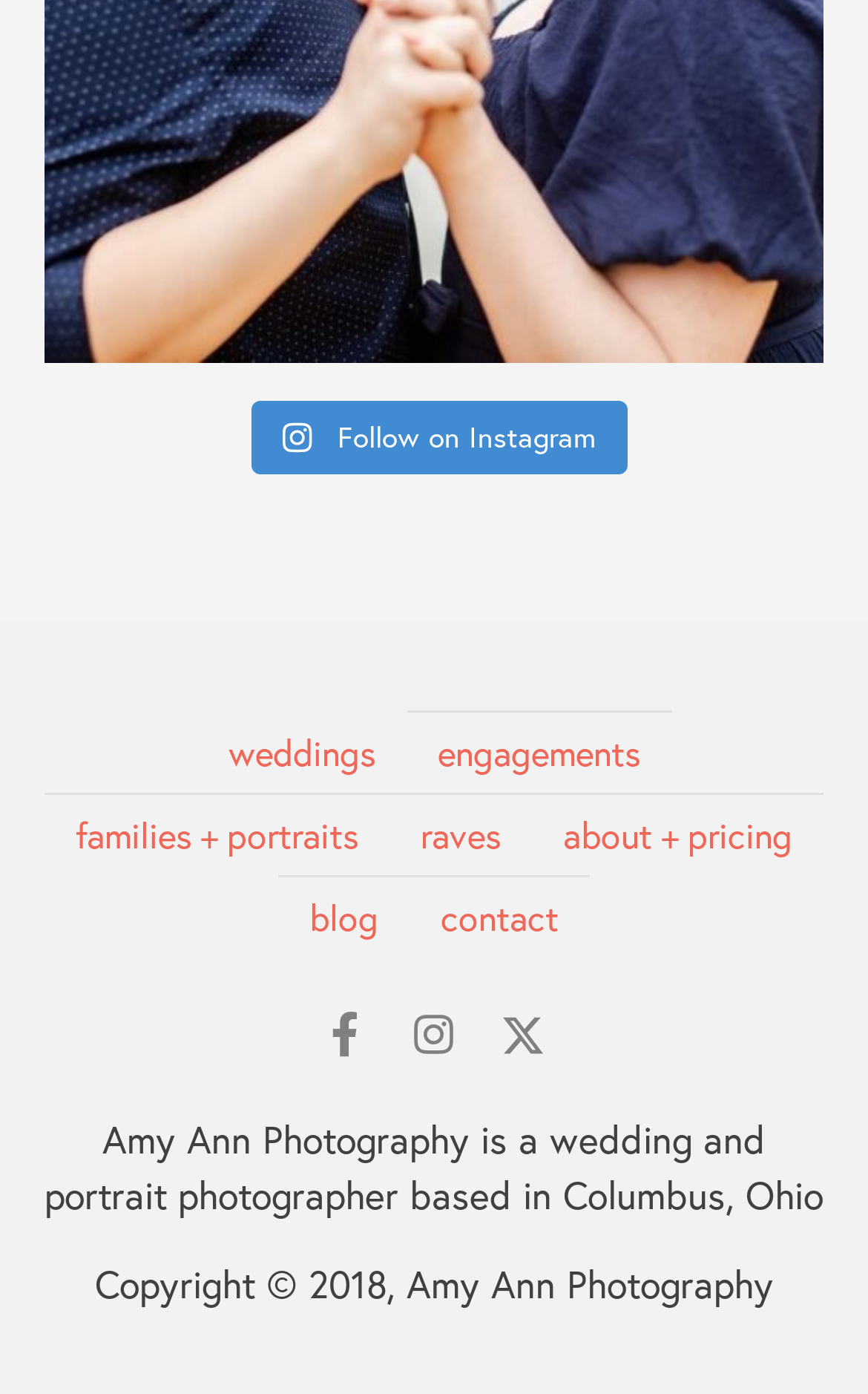What social media platforms are available?
Using the image, give a concise answer in the form of a single word or short phrase.

Facebook, Instagram, Twitter